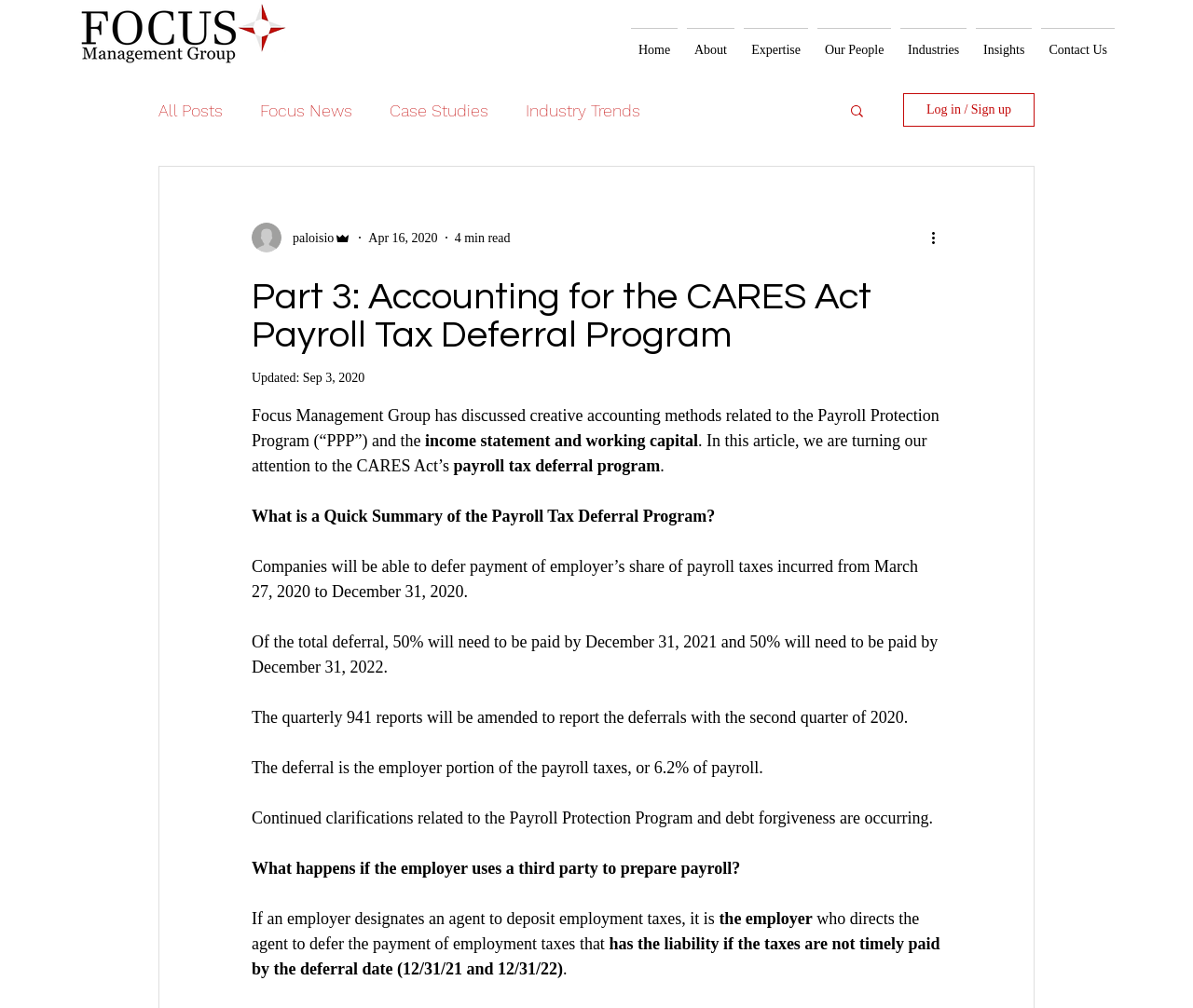Identify the bounding box coordinates of the region I need to click to complete this instruction: "Log in or Sign up".

[0.757, 0.092, 0.867, 0.126]